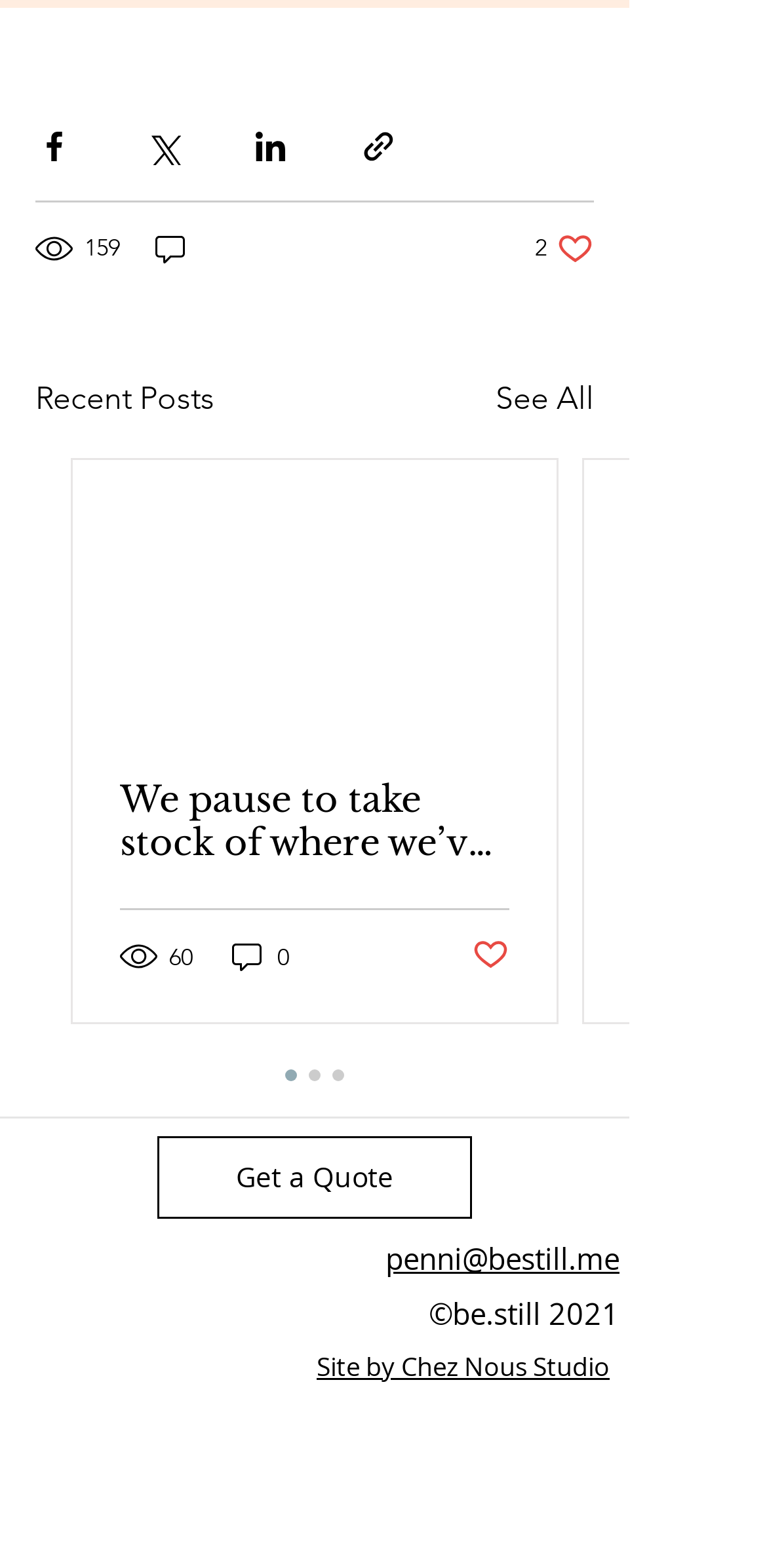Specify the bounding box coordinates of the area to click in order to follow the given instruction: "View recent posts."

[0.046, 0.239, 0.279, 0.269]